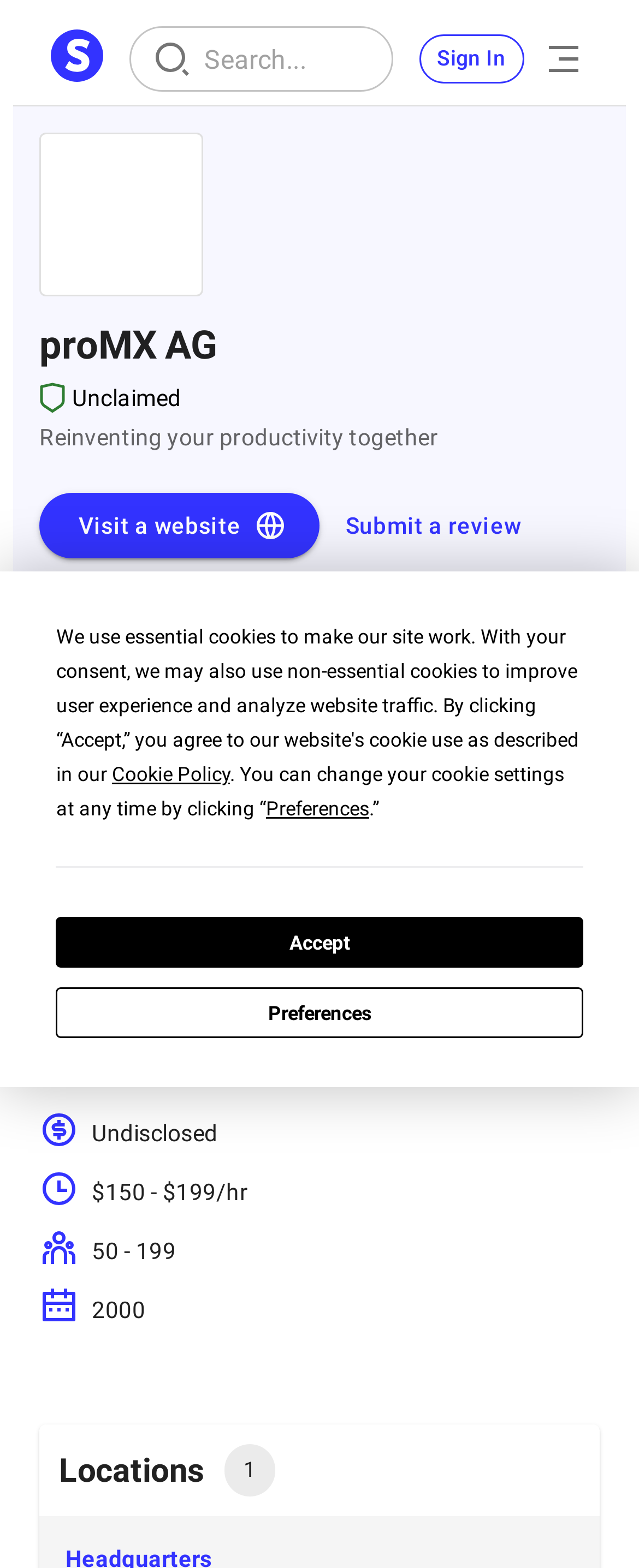Using details from the image, please answer the following question comprehensively:
How many employees does the company have?

The number of employees can be found in the generic element 'Employees' which contains an image and a static text element with the range '50 - 199'.